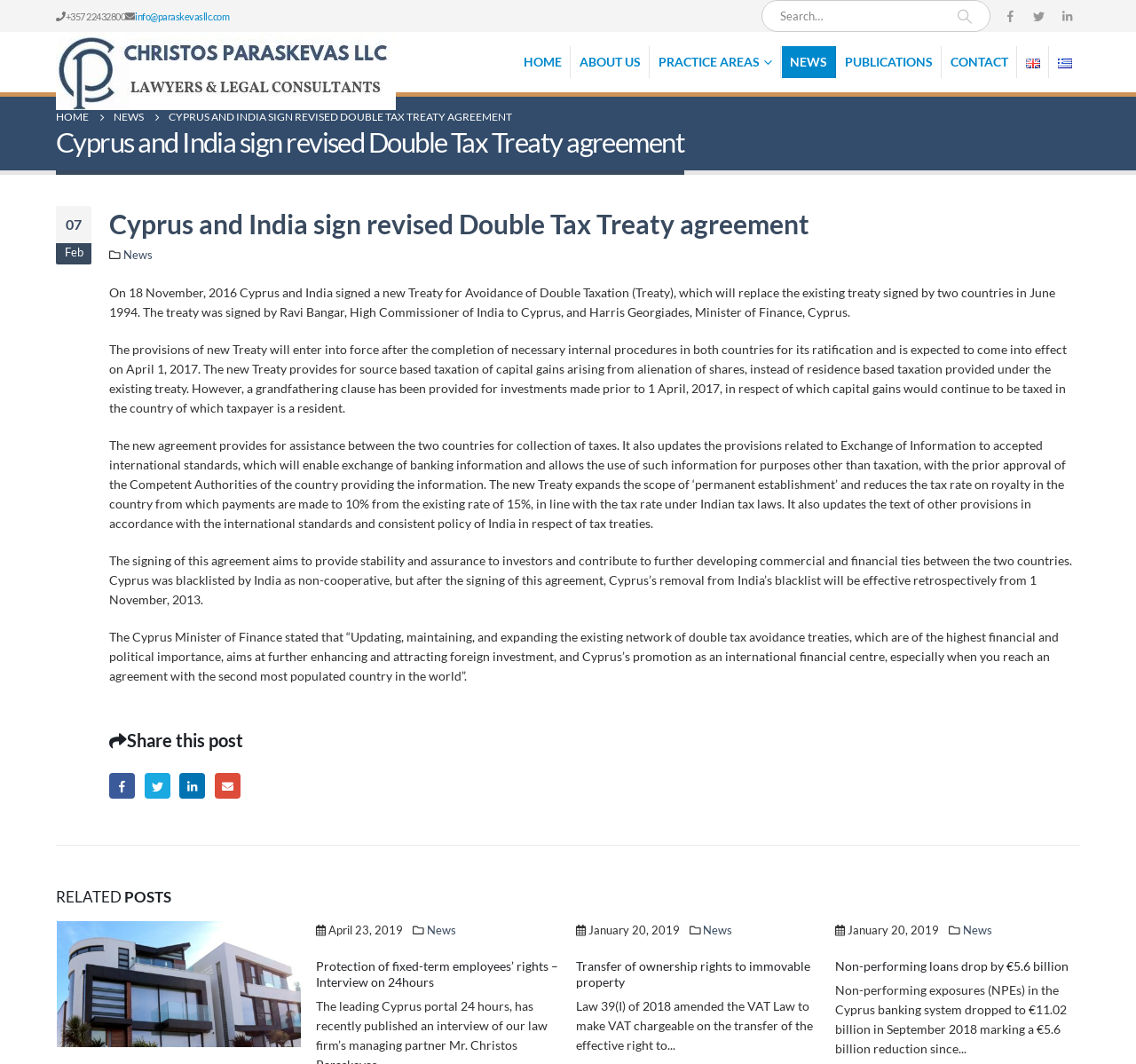Provide a short answer to the following question with just one word or phrase: How many social media links are there in the 'Share this post' section?

4